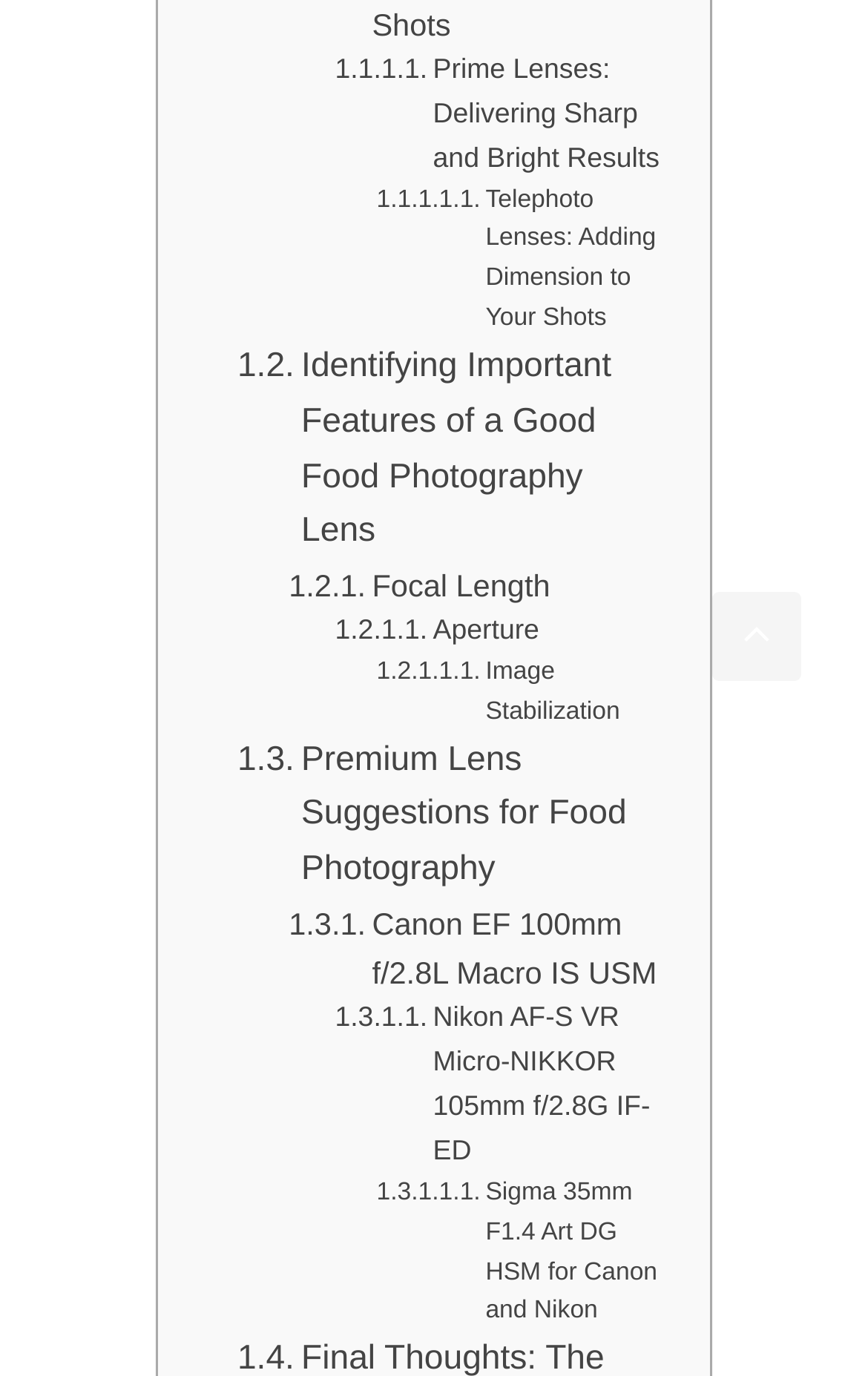Can you show the bounding box coordinates of the region to click on to complete the task described in the instruction: "Check out Sigma 35mm F1.4 Art DG HSM lens"?

[0.434, 0.853, 0.767, 0.969]